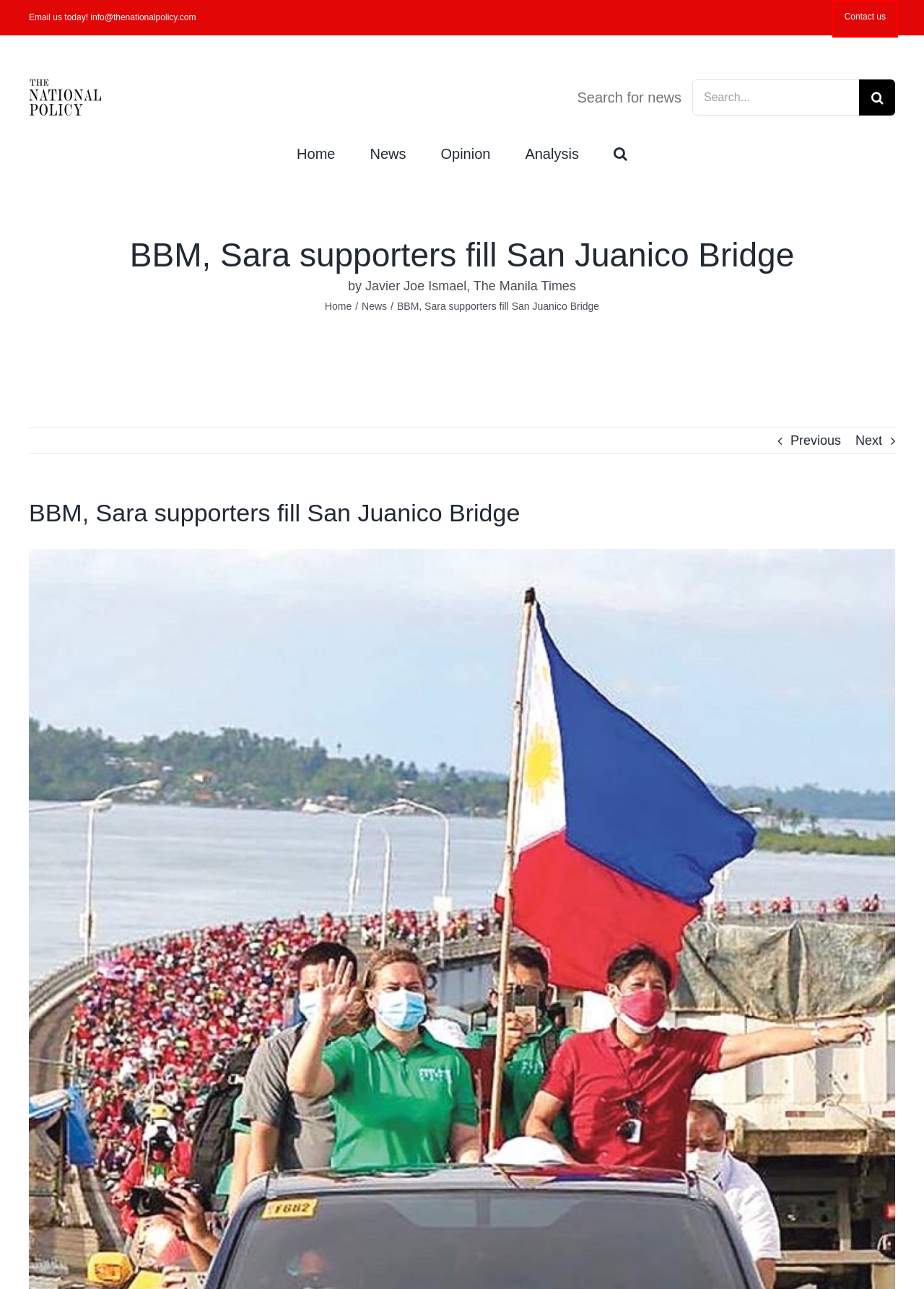You see a screenshot of a webpage with a red bounding box surrounding an element. Pick the webpage description that most accurately represents the new webpage after interacting with the element in the red bounding box. The options are:
A. WePix.Design – Creative since 2014
B. US warns Russia has plans for ‘large scale’ attack on Ukraine – The National Policy
C. The National Policy
D. News – The National Policy
E. Latest police attempt to arrest Quiboloy fails – The National Policy
F. Contact – The National Policy
G. Analysis – The National Policy
H. Opinion – The National Policy

F